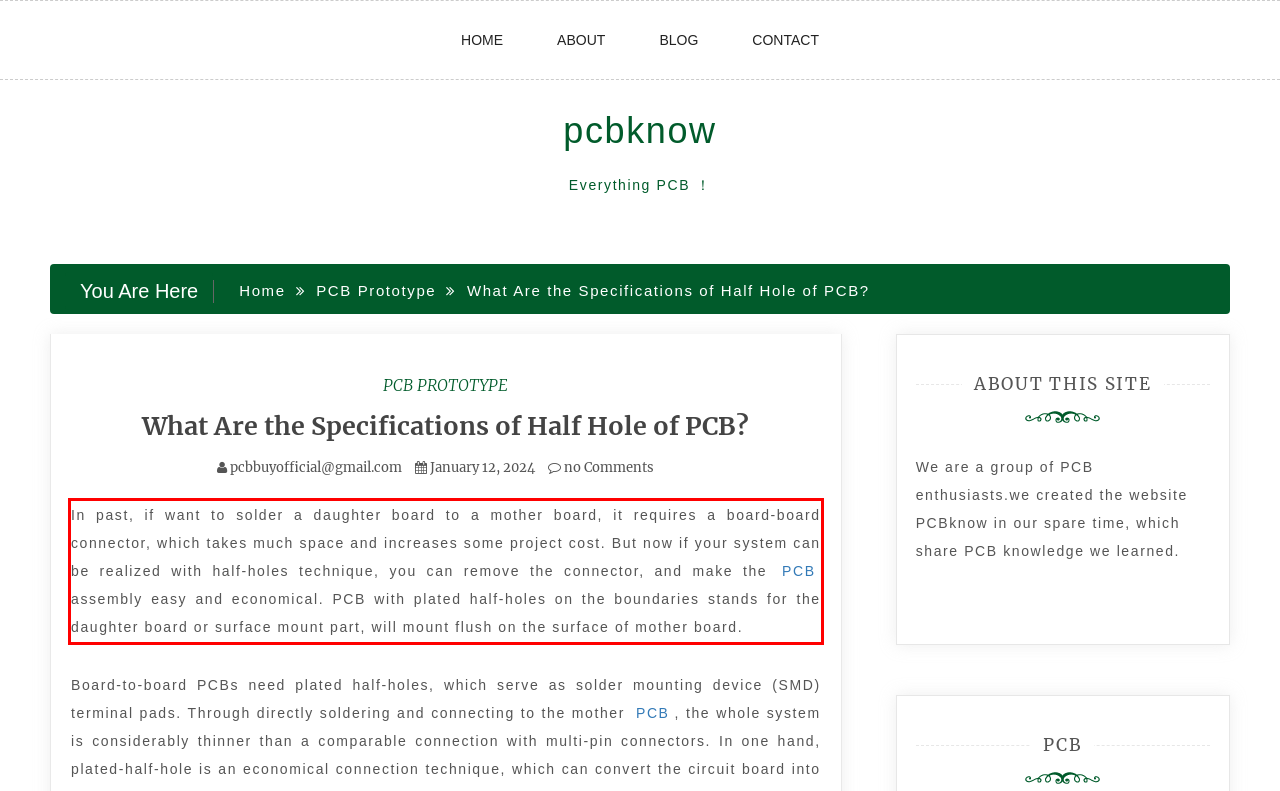Examine the webpage screenshot and use OCR to recognize and output the text within the red bounding box.

In past, if want to solder a daughter board to a mother board, it requires a board-board connector, which takes much space and increases some project cost. But now if your system can be realized with half-holes technique, you can remove the connector, and make the PCB assembly easy and economical. PCB with plated half-holes on the boundaries stands for the daughter board or surface mount part, will mount flush on the surface of mother board.